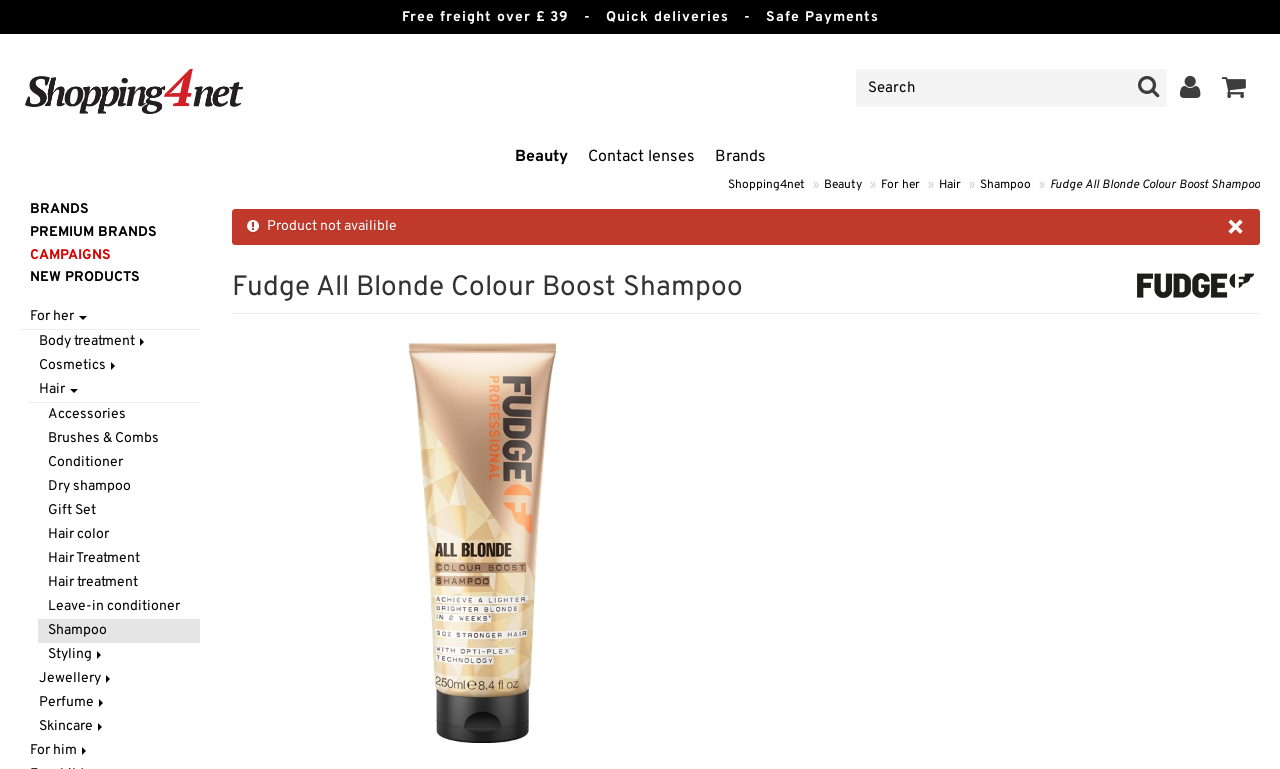Identify the bounding box coordinates of the element to click to follow this instruction: 'Browse hair care products'. Ensure the coordinates are four float values between 0 and 1, provided as [left, top, right, bottom].

[0.734, 0.23, 0.751, 0.251]